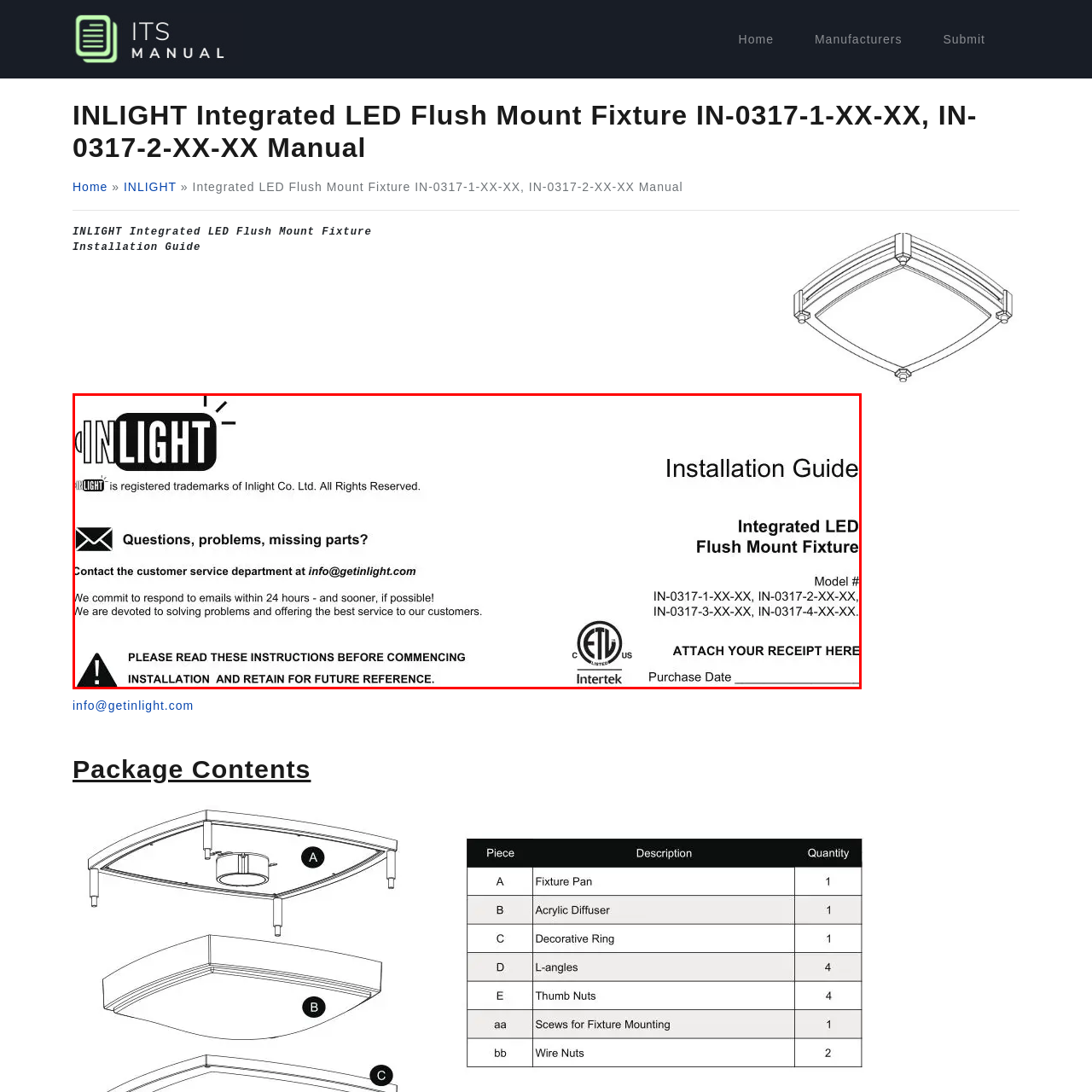Thoroughly describe the scene captured inside the red-bordered image.

This image showcases the installation guide for the INLIGHT Integrated LED Flush Mount Fixture, featuring the INLIGHT logo prominently at the top. The document outlines important information for users, including customer support contact details for issues related to questions, problems, or missing parts, urging them to reach out via the provided email address. Additionally, it emphasizes the importance of reading the instructions before beginning installation and retaining the guide for future reference. The guide includes a clear warning symbol, indicating safety precautions. It also specifies model numbers associated with the fixture, ensuring that users can easily identify their specific product. At the bottom of the guide, there is a section for users to attach their purchase receipt, along with a space to write the purchase date, reinforcing the importance of keeping records for warranty and service purposes.